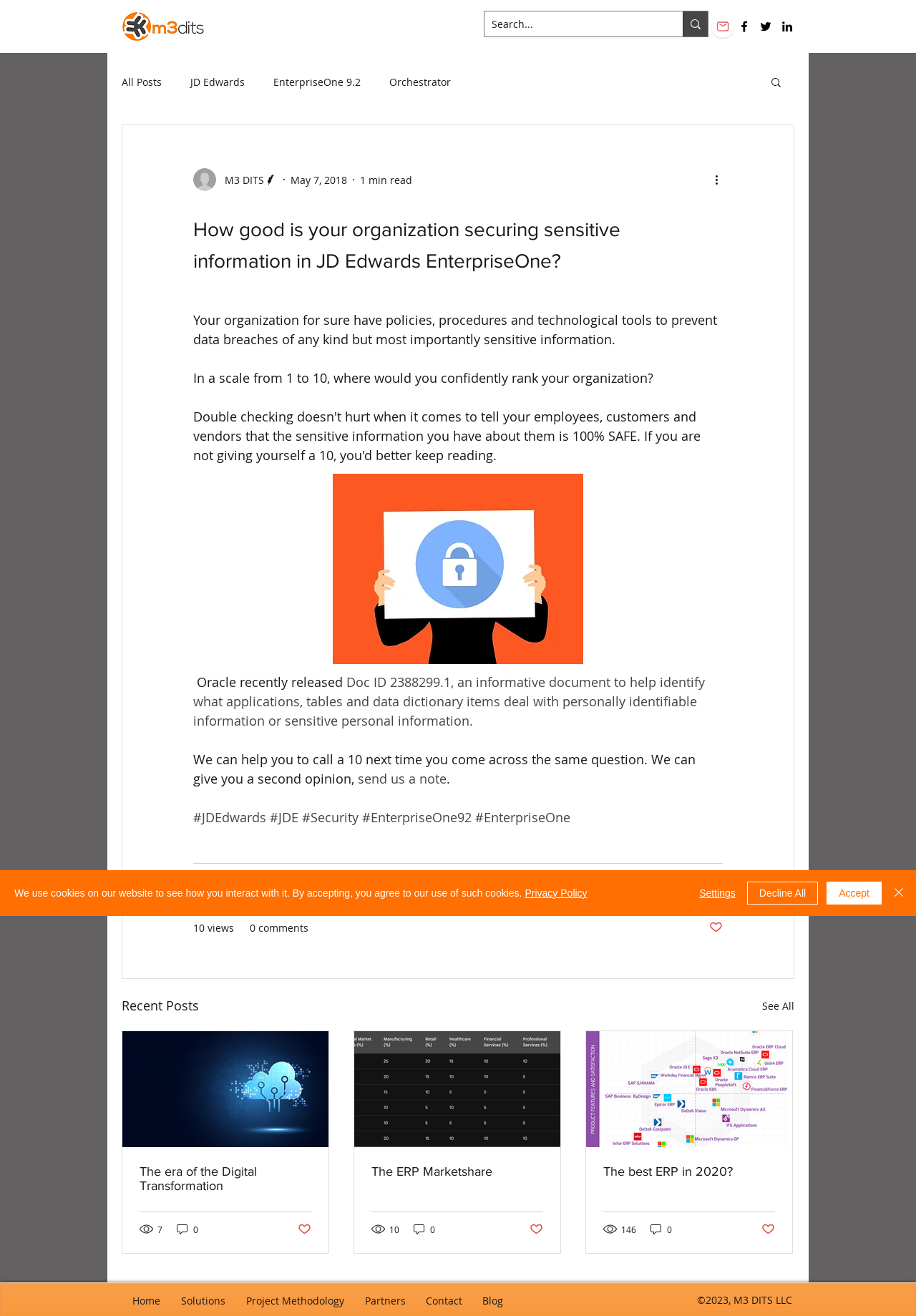Refer to the image and offer a detailed explanation in response to the question: What social media platforms are available for sharing?

The webpage has buttons for sharing the article on Facebook, Twitter, and LinkedIn, which indicates that these social media platforms are available for sharing.